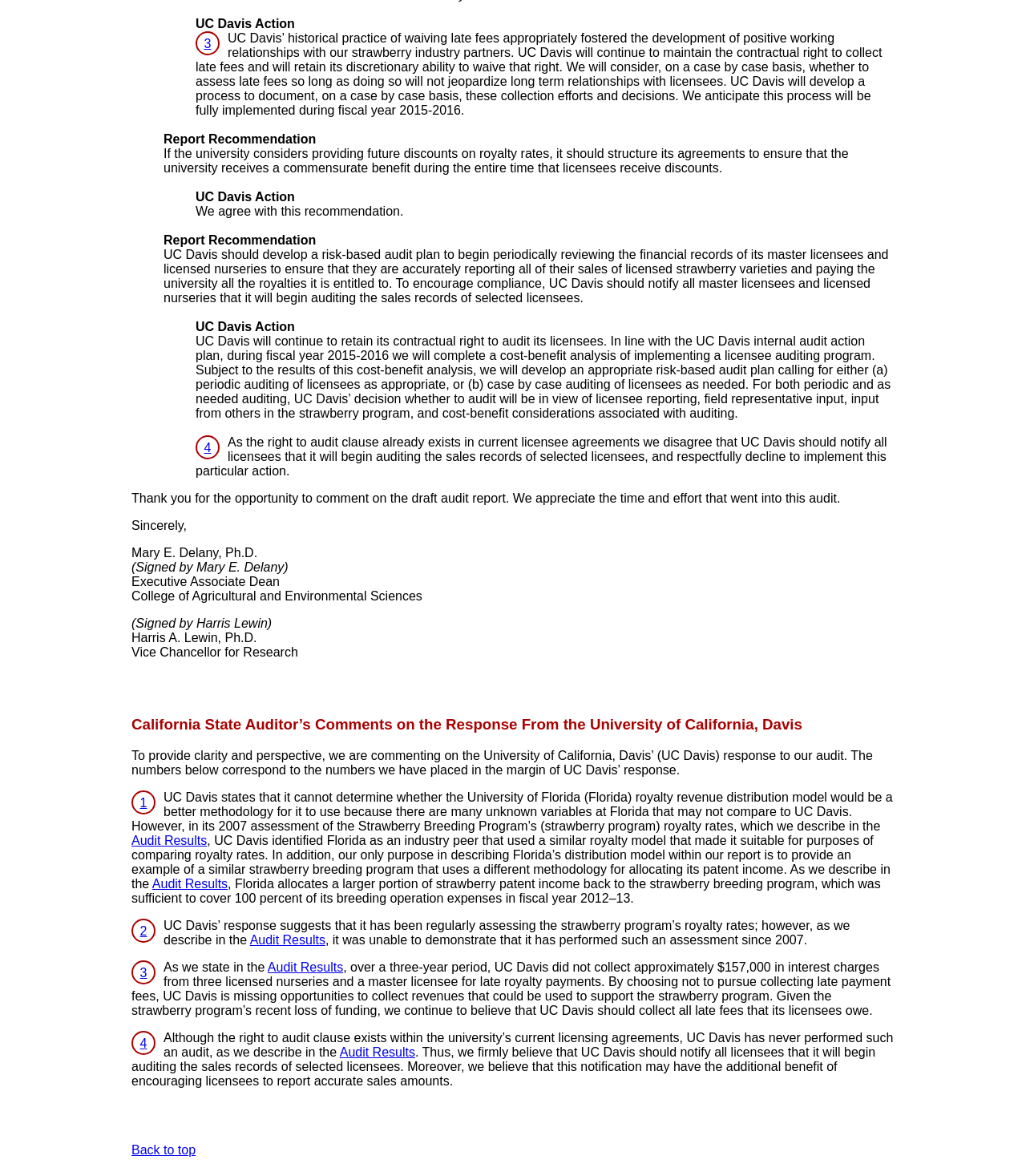How much revenue did UC Davis miss?
Give a one-word or short phrase answer based on the image.

$157,000